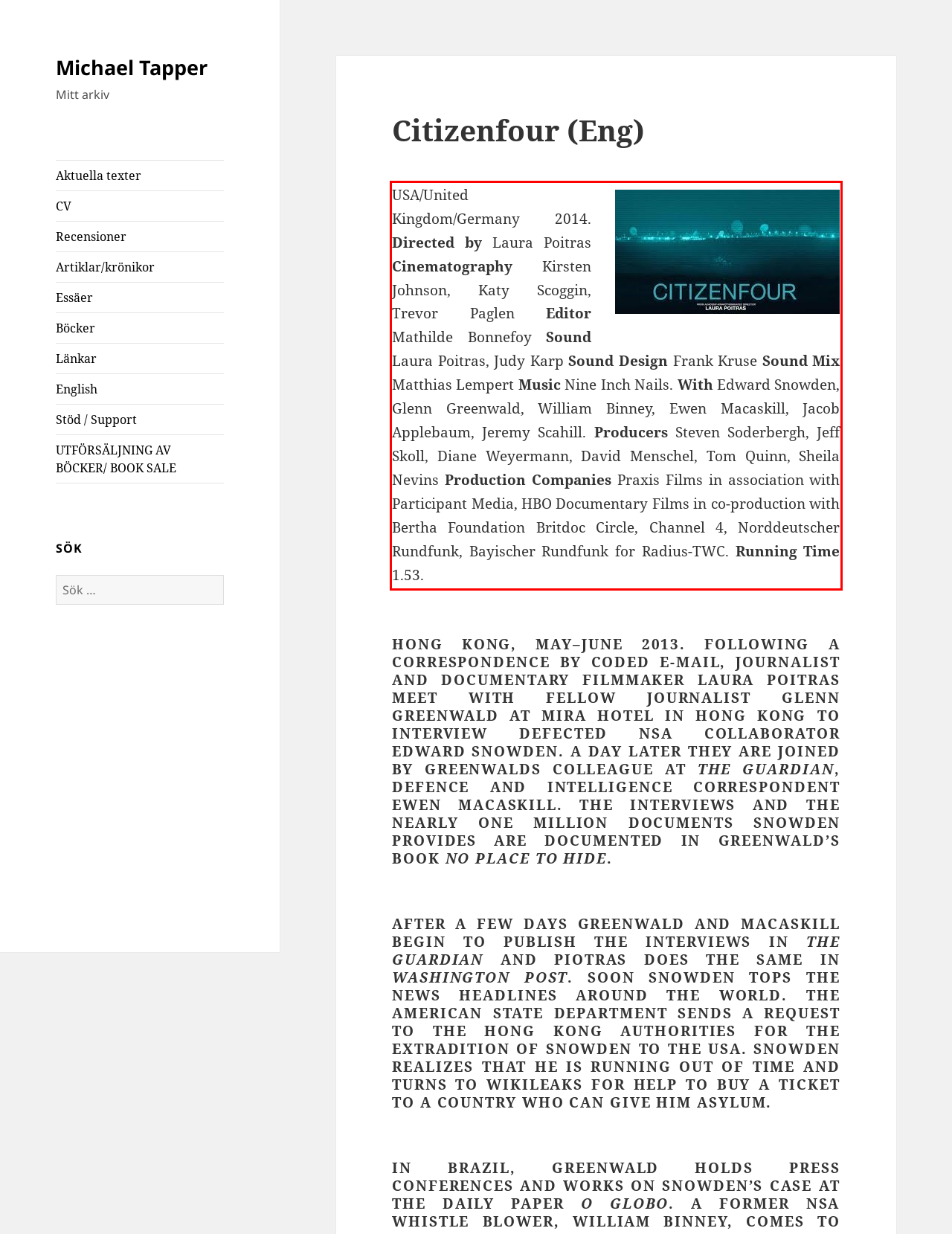Inspect the webpage screenshot that has a red bounding box and use OCR technology to read and display the text inside the red bounding box.

USA/United Kingdom/Germany 2014. Directed by Laura Poitras Cinematography Kirsten Johnson, Katy Scoggin, Trevor Paglen Editor Mathilde Bonnefoy Sound Laura Poitras, Judy Karp Sound Design Frank Kruse Sound Mix Matthias Lempert Music Nine Inch Nails. With Edward Snowden, Glenn Greenwald, William Binney, Ewen Macaskill, Jacob Applebaum, Jeremy Scahill. Producers Steven Soderbergh, Jeff Skoll, Diane Weyermann, David Menschel, Tom Quinn, Sheila Nevins Production Companies Praxis Films in association with Participant Media, HBO Documentary Films in co-production with Bertha Foundation Britdoc Circle, Channel 4, Norddeutscher Rundfunk, Bayischer Rundfunk for Radius-TWC. Running Time 1.53.